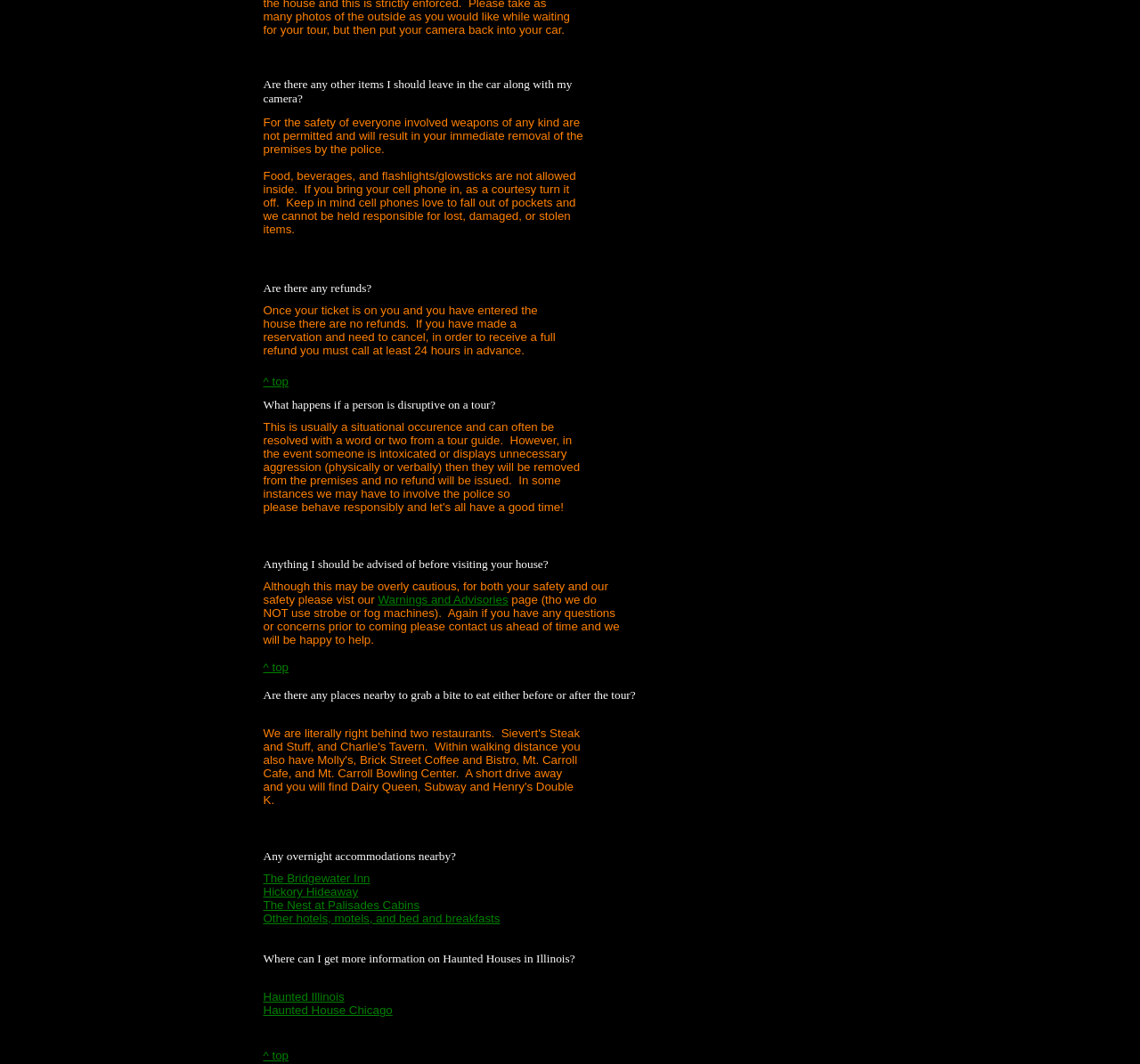Find the bounding box coordinates for the UI element whose description is: "Warnings and Advisories". The coordinates should be four float numbers between 0 and 1, in the format [left, top, right, bottom].

[0.332, 0.557, 0.446, 0.57]